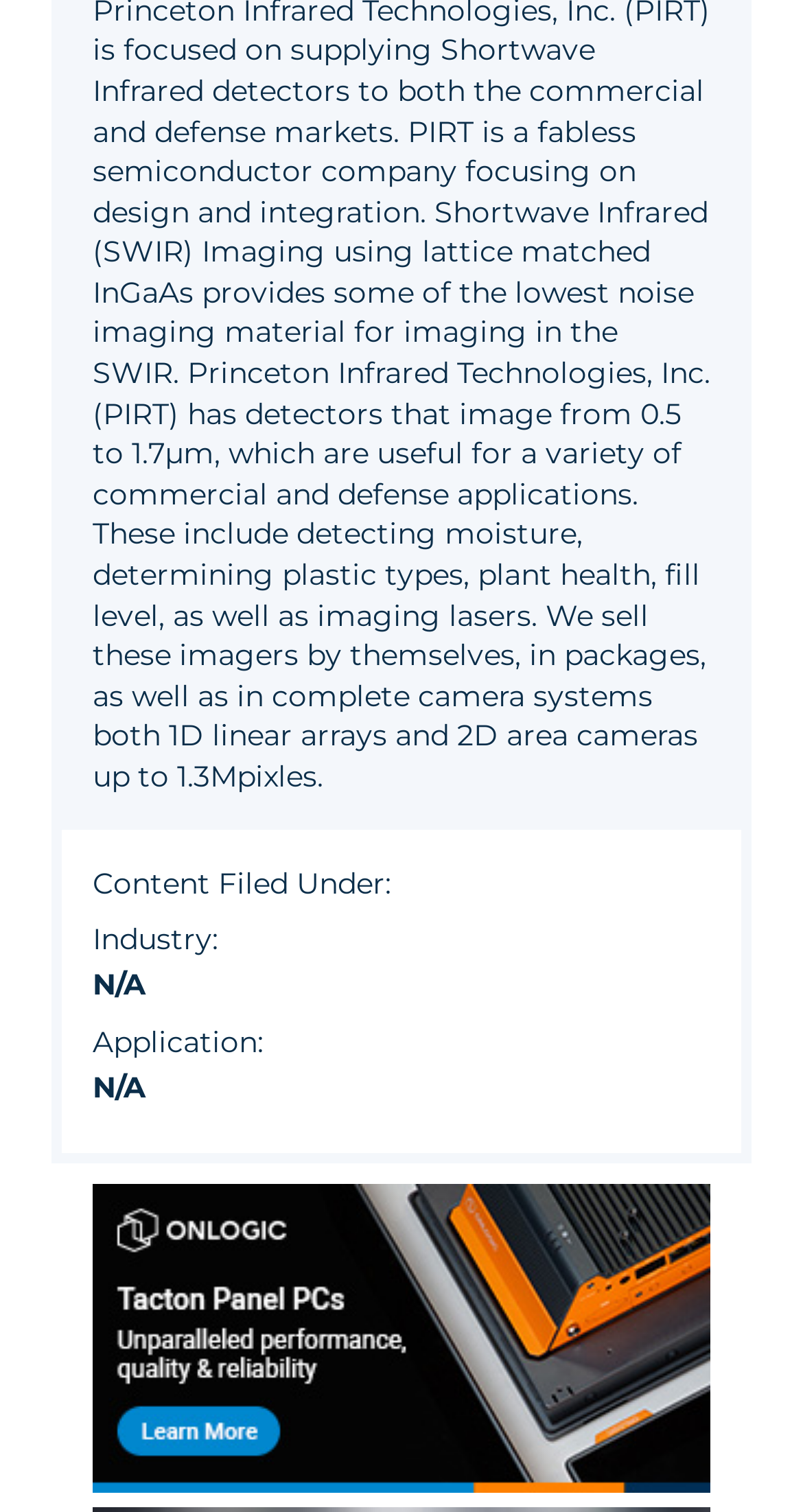Bounding box coordinates are specified in the format (top-left x, top-left y, bottom-right x, bottom-right y). All values are floating point numbers bounded between 0 and 1. Please provide the bounding box coordinate of the region this sentence describes: ASSOCIATION FOR ADVANCING AUTOMATION

[0.14, 0.308, 0.86, 0.383]